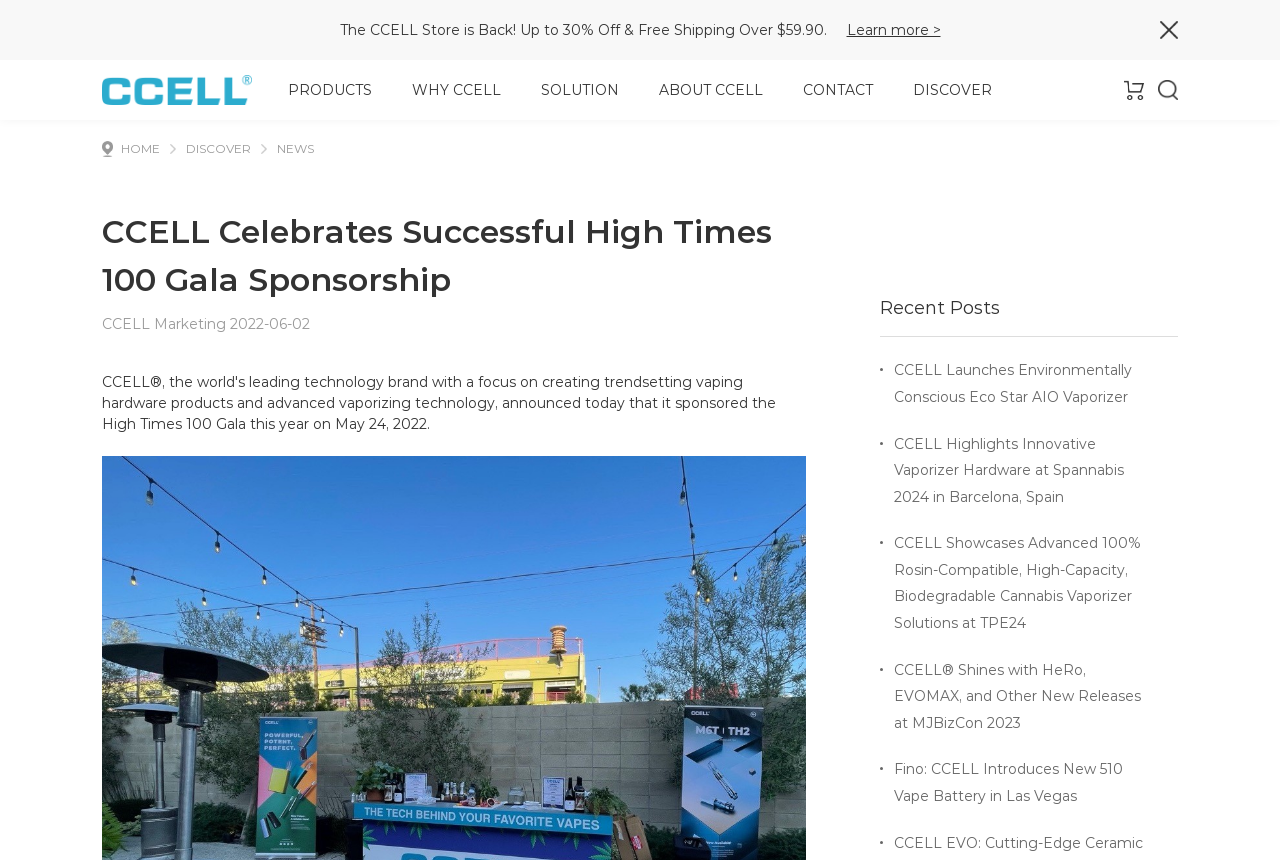Create a detailed narrative of the webpage’s visual and textual elements.

This webpage is about CCELL, a leading technology brand in the vaping industry. At the top of the page, there is a promotional banner announcing the return of the CCELL store with up to 30% off and free shipping over $59.90, accompanied by a "Learn more" link and a small image. 

Below the banner, there is a navigation menu with links to various sections of the website, including PRODUCTS, WHY CCELL, SOLUTION, ABOUT CCELL, CONTACT, and DISCOVER. 

On the left side of the page, there is a secondary navigation menu with links to HOME, DISCOVER, and NEWS. 

The main content of the page is an article titled "CCELL Celebrates Successful High Times 100 Gala Sponsorship", which is a news article about CCELL's sponsorship of the High Times 100 Gala. The article is dated June 2, 2022. 

To the right of the article, there is a section titled "Recent Posts" with links to five recent news articles about CCELL's products and events, including the launch of a new eco-friendly vaporizer, showcases at trade shows, and new product releases.